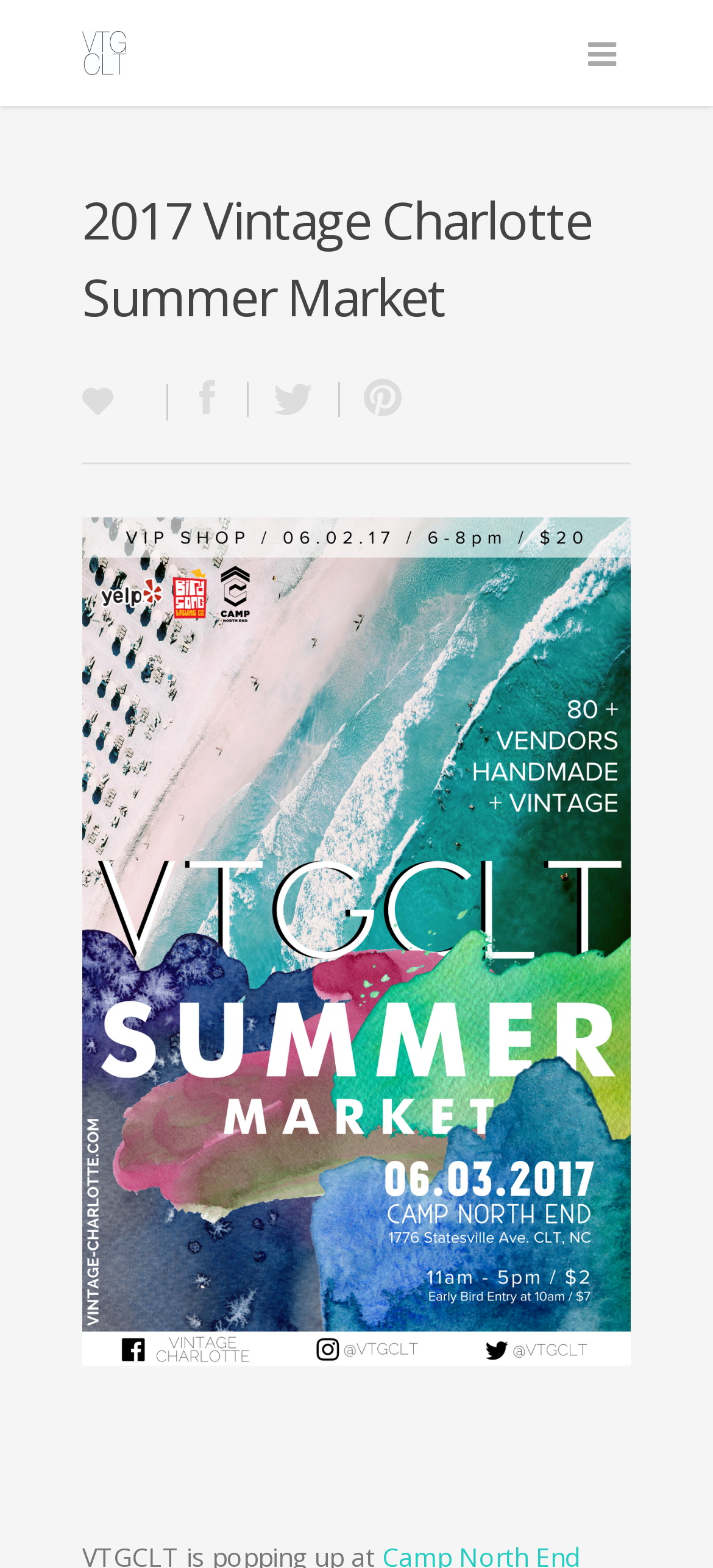Answer the question with a brief word or phrase:
What is the year of the event?

2017